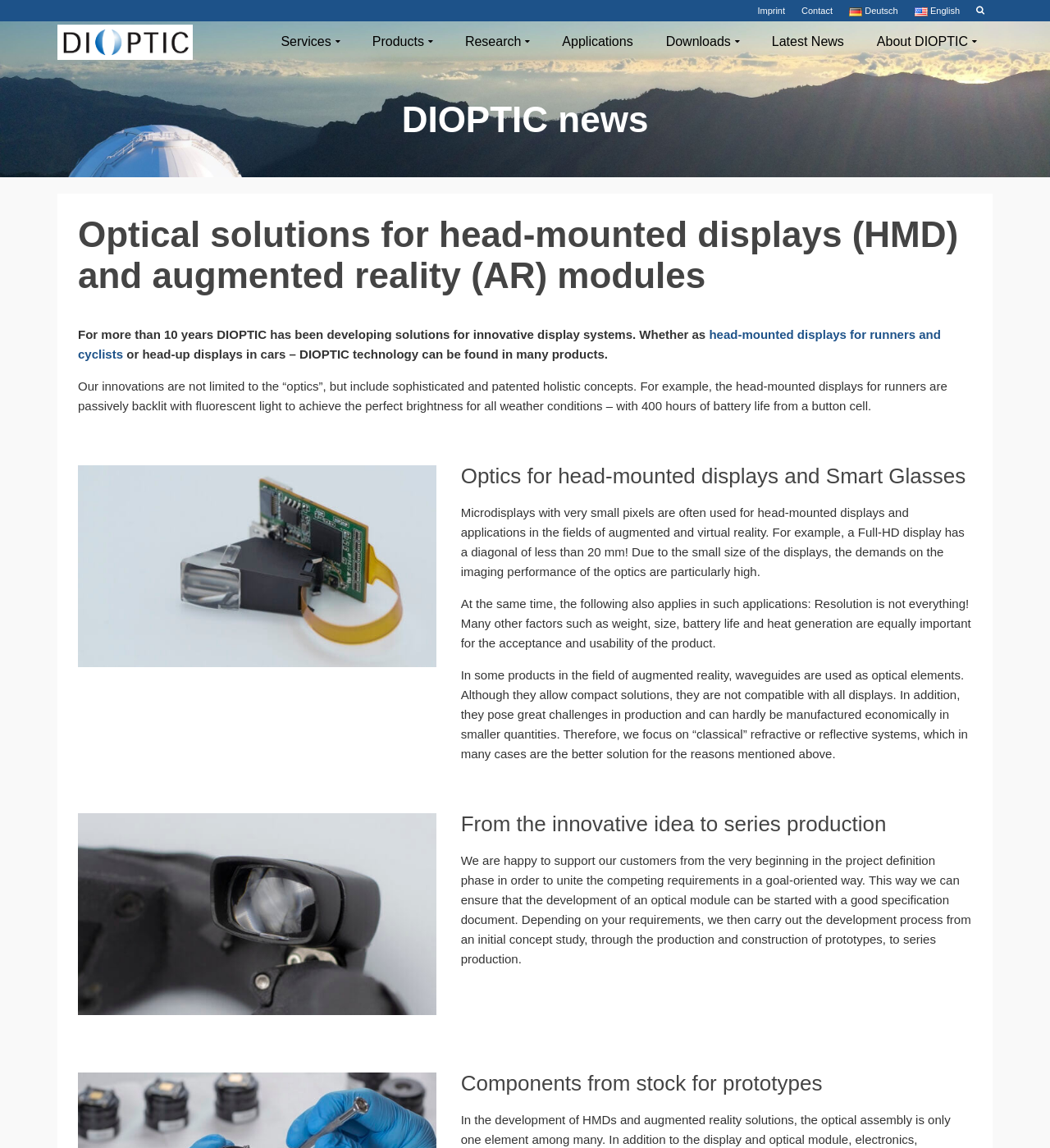Provide the bounding box coordinates of the HTML element described by the text: "Downloads »".

[0.618, 0.019, 0.719, 0.054]